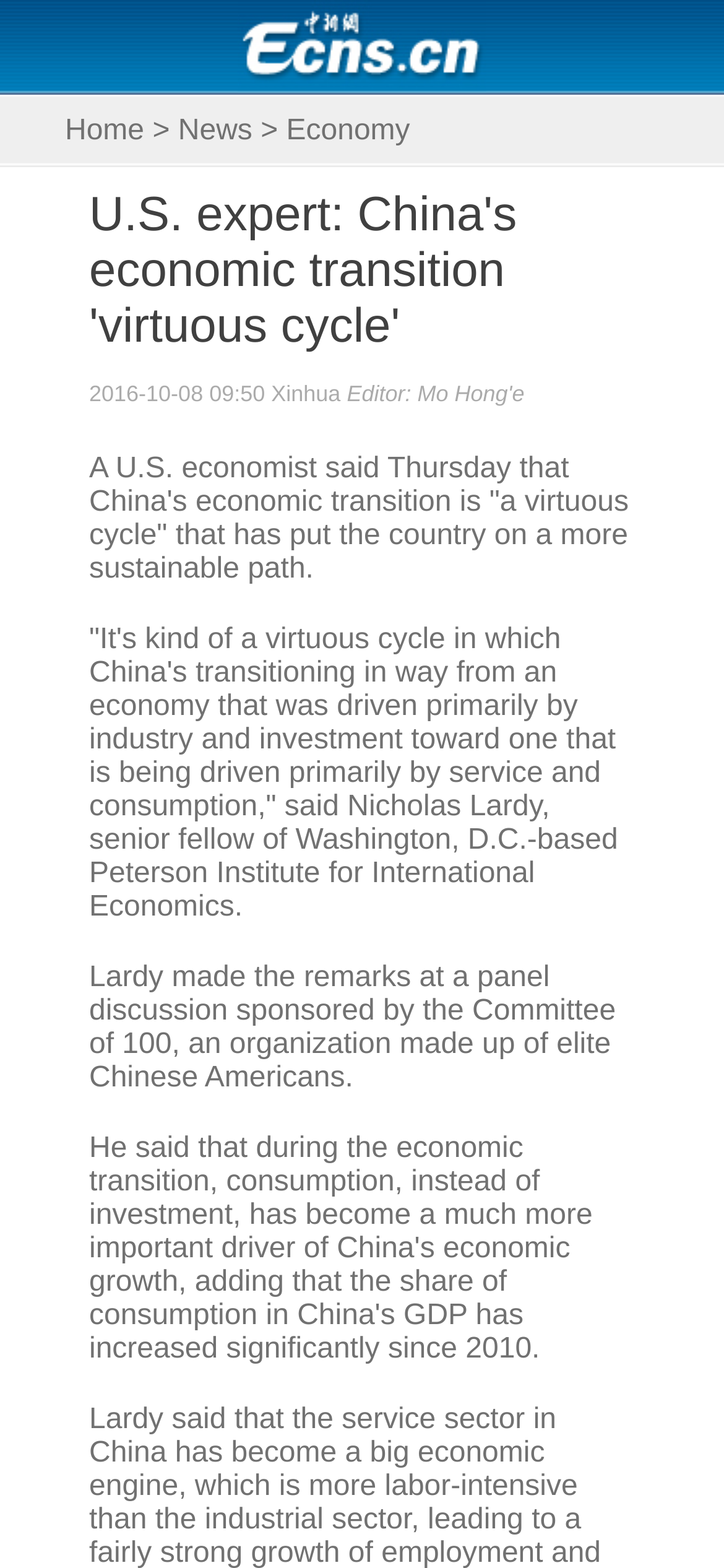Provide a short, one-word or phrase answer to the question below:
What is the topic of the current news?

China's economic transition